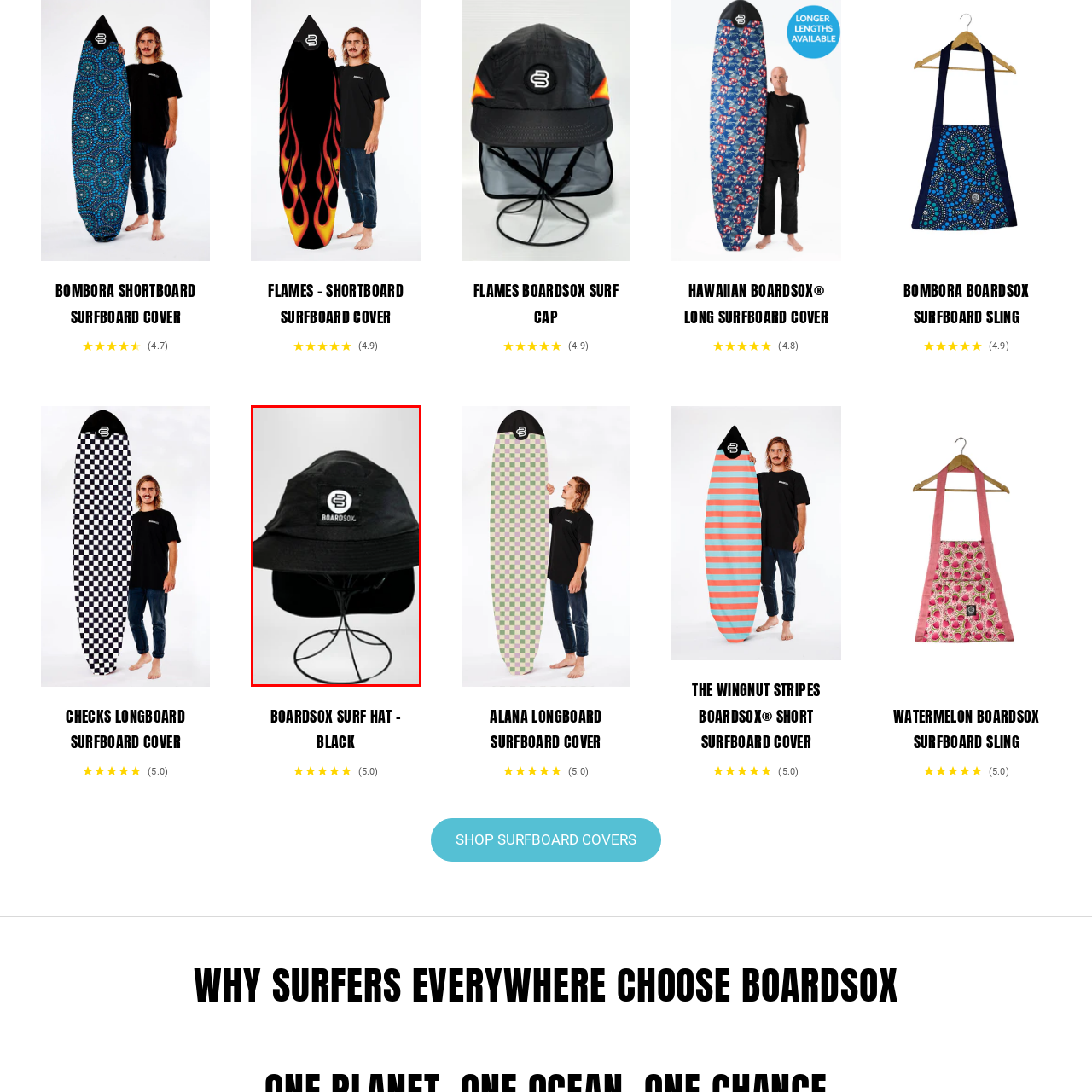Inspect the image bordered by the red bounding box and supply a comprehensive response to the upcoming question based on what you see in the image: What is the purpose of the hat's wide brim?

According to the caption, the hat's wide brim suggests comfort and functionality, and it is ideal for surfers and outdoor enthusiasts, implying that the wide brim provides sun protection.